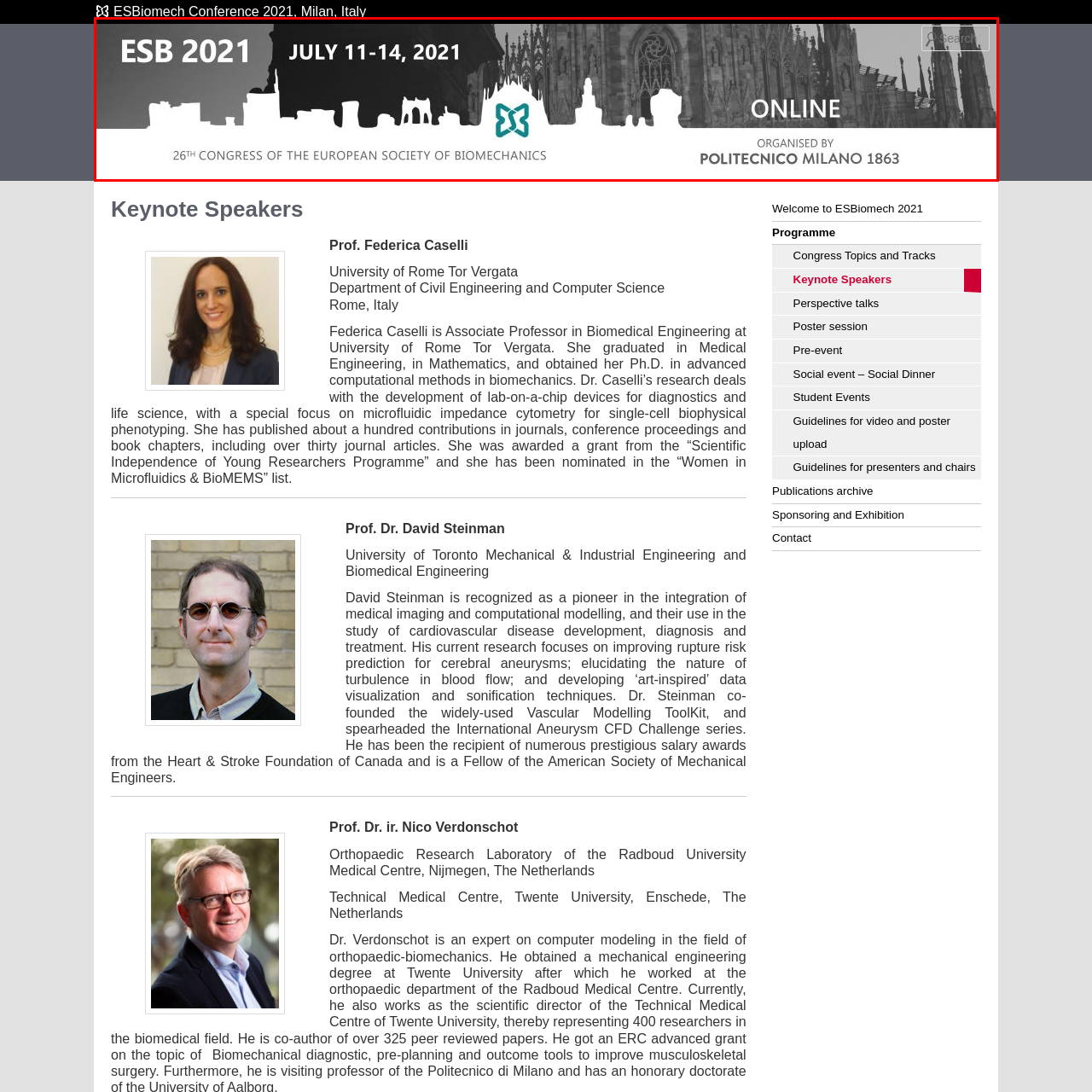Concentrate on the image section marked by the red rectangle and answer the following question comprehensively, using details from the image: Where is the congress organized?

The congress is organized by Politecnico Milano, which is established in 1863, and the background of the banner features a striking silhouette of notable architecture, likely representative of Milan.